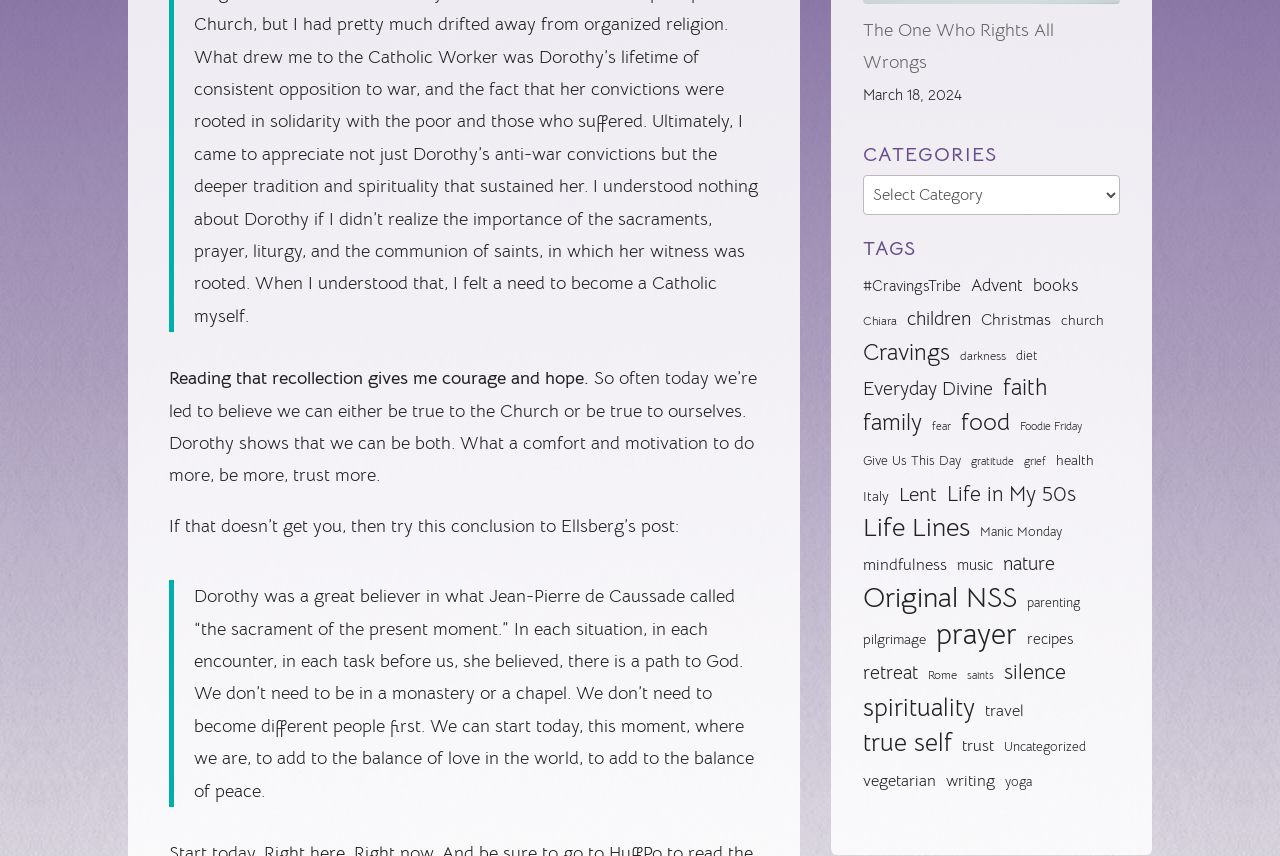Pinpoint the bounding box coordinates of the area that should be clicked to complete the following instruction: "Click the link 'The One Who Rights All Wrongs'". The coordinates must be given as four float numbers between 0 and 1, i.e., [left, top, right, bottom].

[0.674, 0.022, 0.824, 0.086]